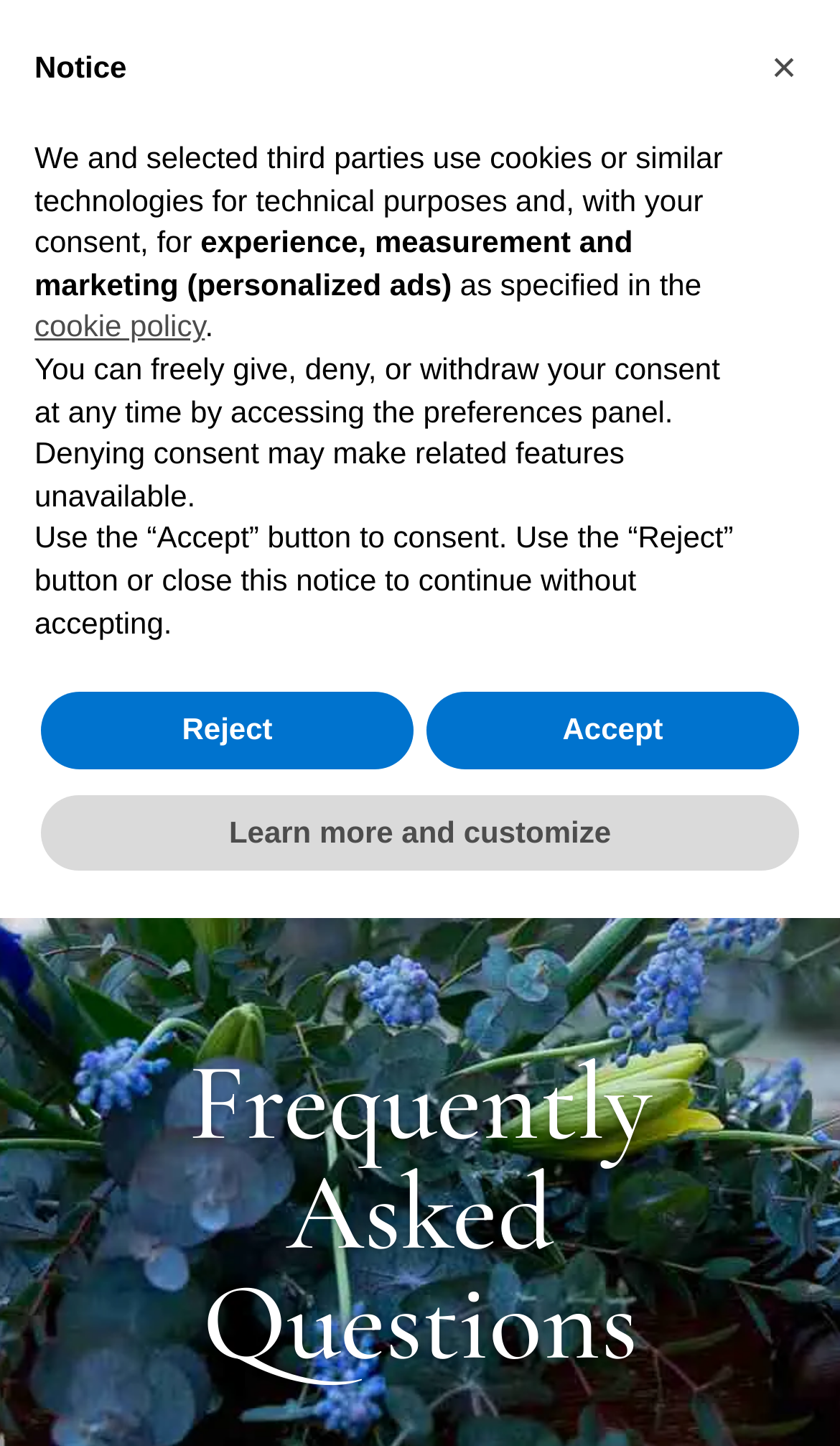Given the element description cookie policy, specify the bounding box coordinates of the corresponding UI element in the format (top-left x, top-left y, bottom-right x, bottom-right y). All values must be between 0 and 1.

[0.041, 0.214, 0.244, 0.238]